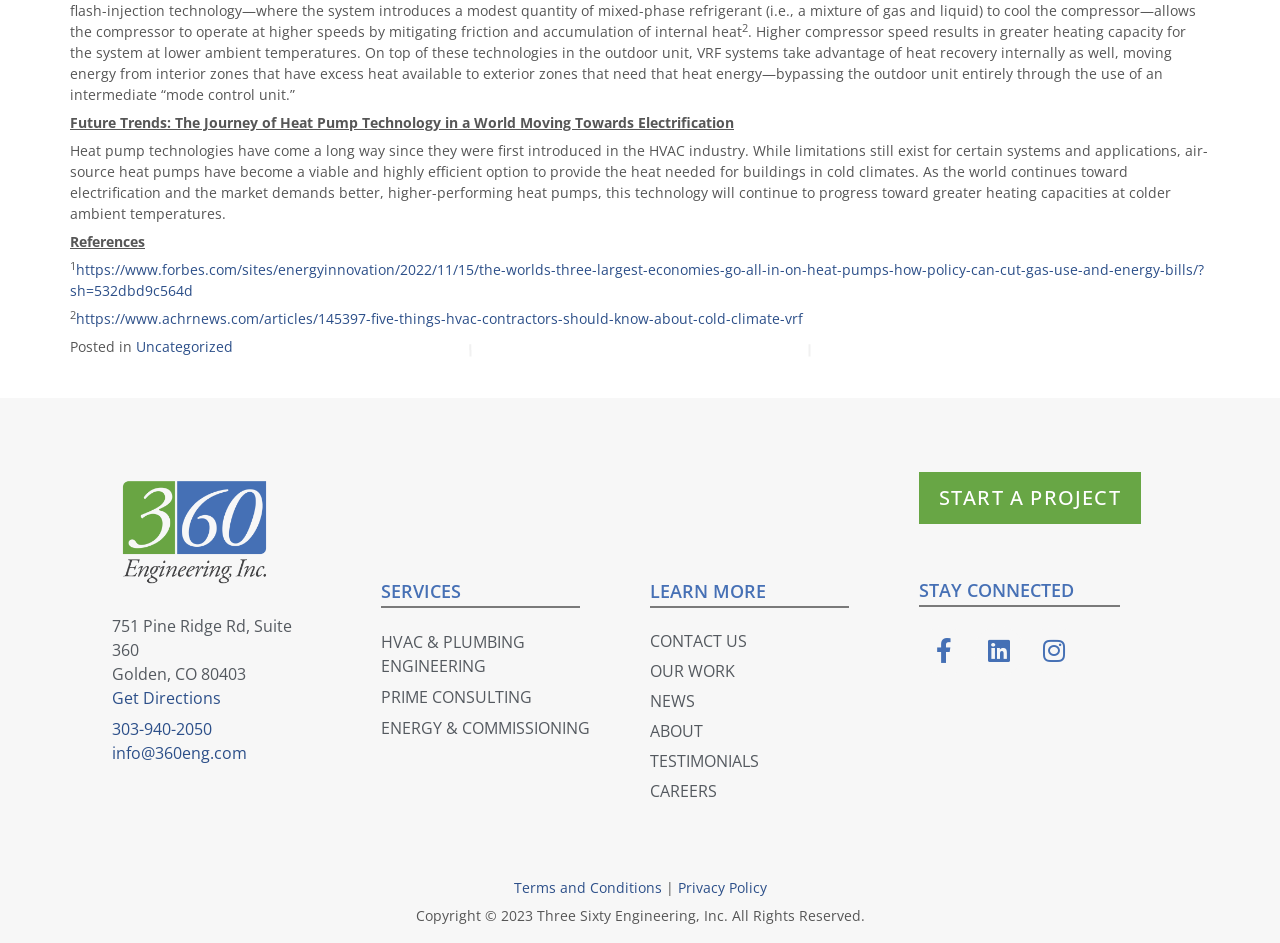Find the bounding box coordinates of the element I should click to carry out the following instruction: "Click the 'START A PROJECT' button".

[0.718, 0.5, 0.891, 0.555]